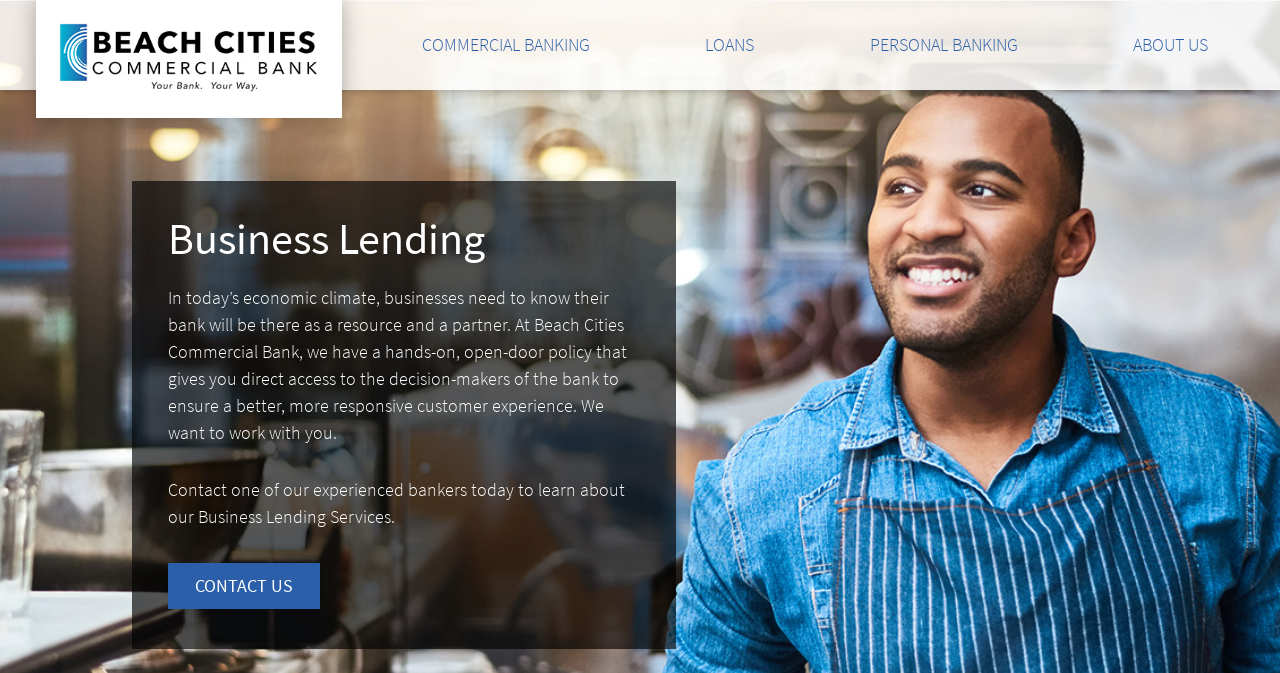Provide a one-word or short-phrase response to the question:
What is the purpose of the 'CONTACT US' link?

To contact bankers